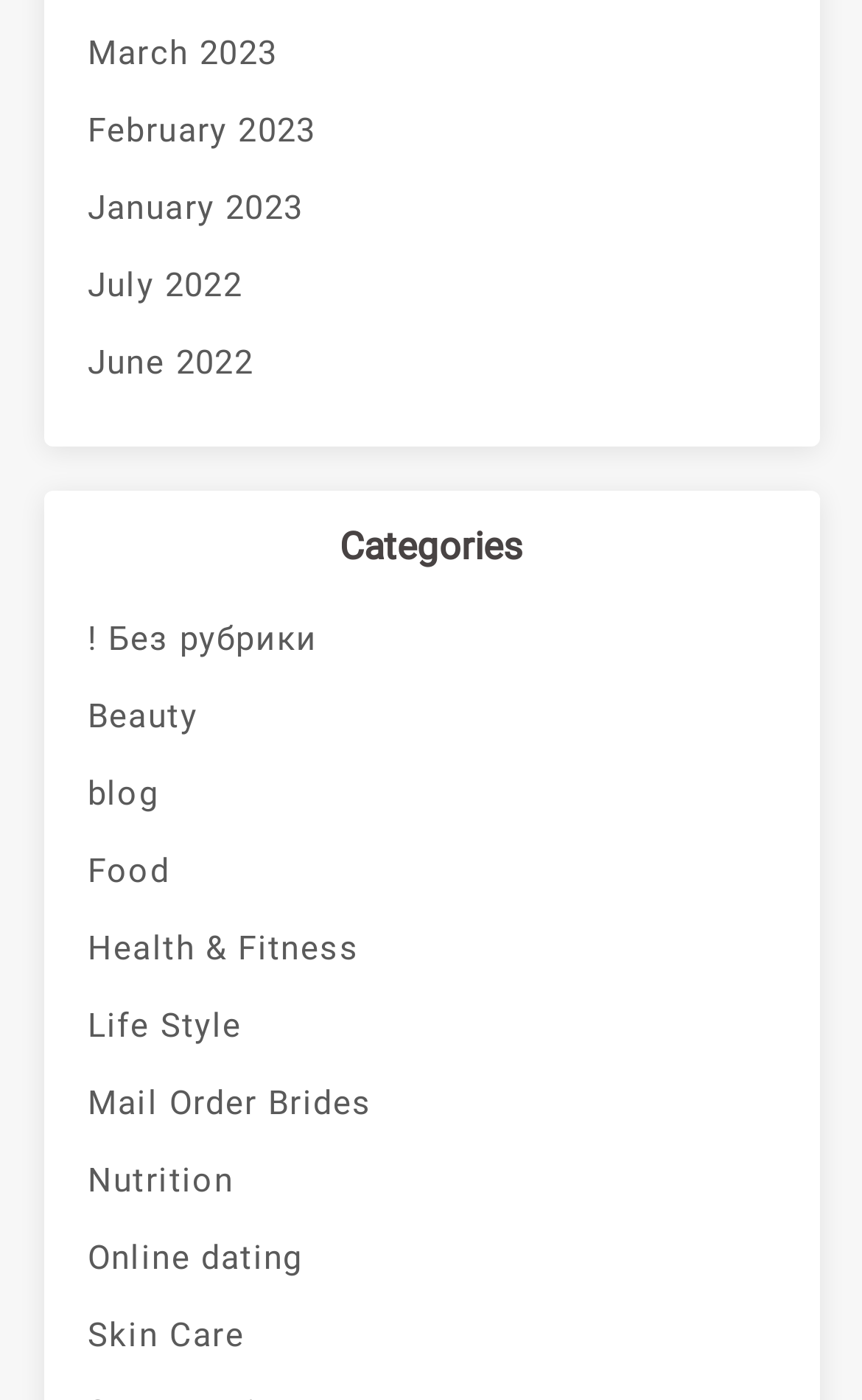Identify the bounding box coordinates for the UI element described by the following text: "Beauty". Provide the coordinates as four float numbers between 0 and 1, in the format [left, top, right, bottom].

[0.101, 0.485, 0.899, 0.541]